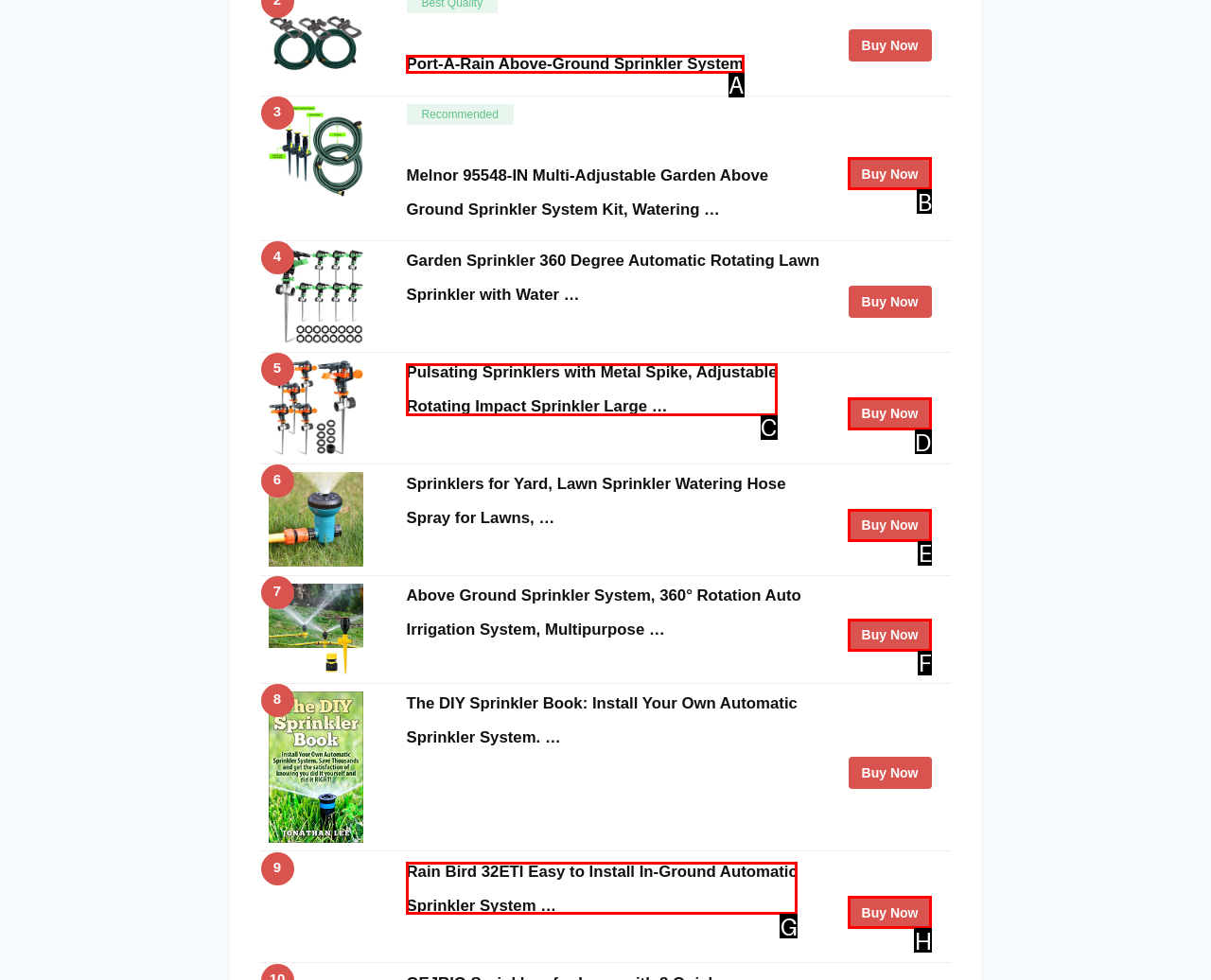For the given instruction: Purchase 'Pulsating Sprinklers with Metal Spike, Adjustable Rotating Impact Sprinkler Large…', determine which boxed UI element should be clicked. Answer with the letter of the corresponding option directly.

D